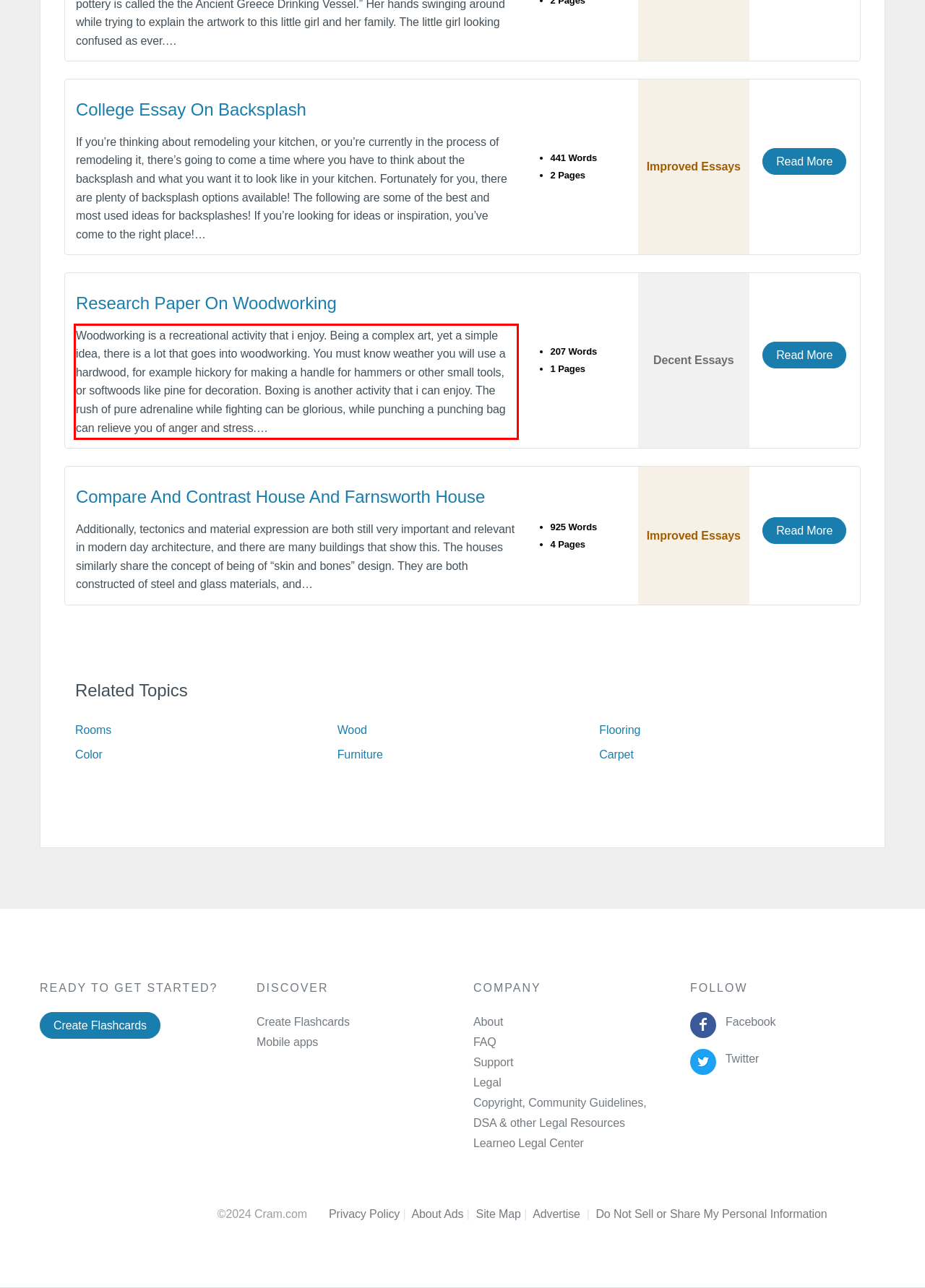The screenshot provided shows a webpage with a red bounding box. Apply OCR to the text within this red bounding box and provide the extracted content.

Woodworking is a recreational activity that i enjoy. Being a complex art, yet a simple idea, there is a lot that goes into woodworking. You must know weather you will use a hardwood, for example hickory for making a handle for hammers or other small tools, or softwoods like pine for decoration. Boxing is another activity that i can enjoy. The rush of pure adrenaline while fighting can be glorious, while punching a punching bag can relieve you of anger and stress.…